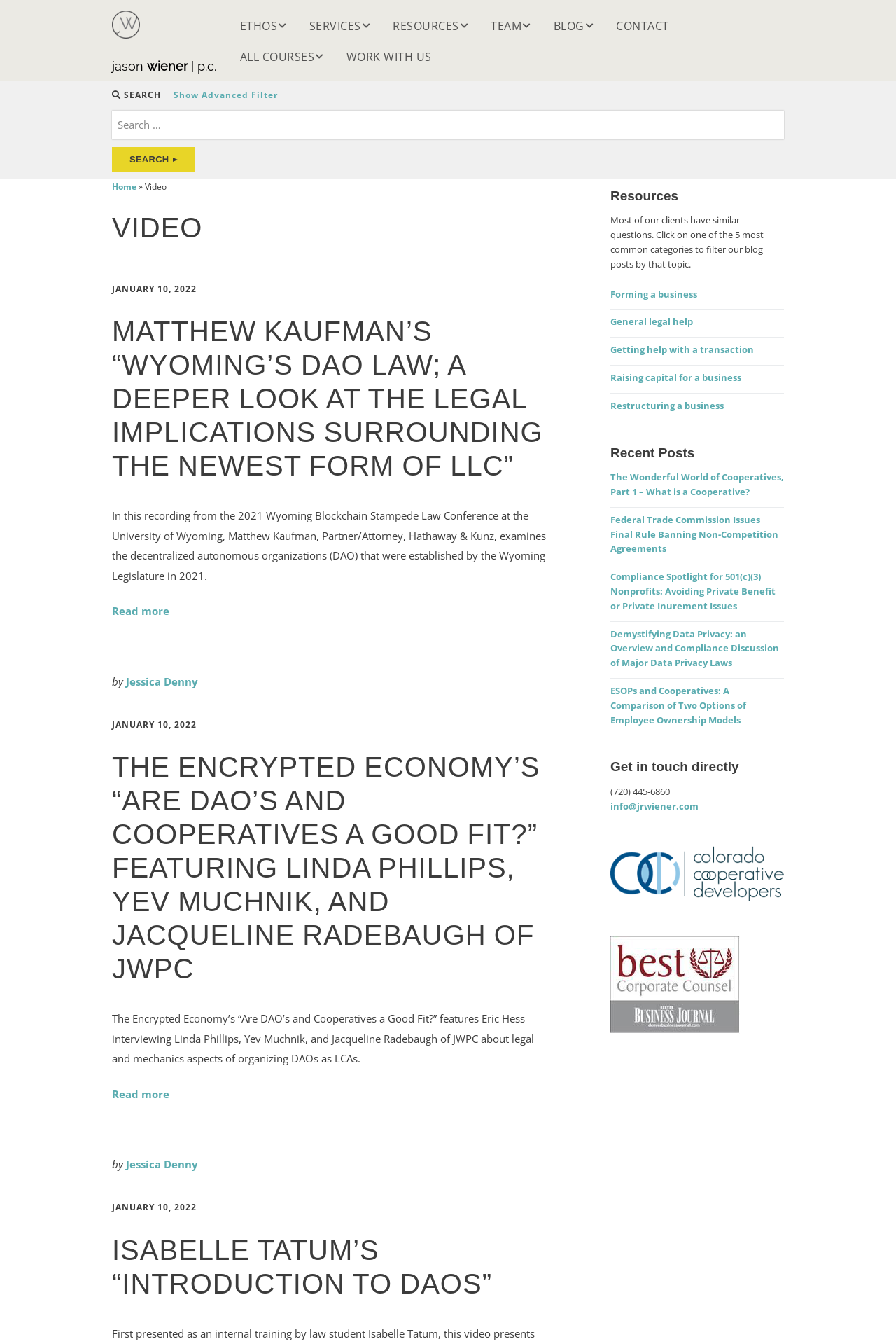Identify the bounding box coordinates for the region of the element that should be clicked to carry out the instruction: "Click on the 'CONTACT' link". The bounding box coordinates should be four float numbers between 0 and 1, i.e., [left, top, right, bottom].

[0.675, 0.008, 0.759, 0.031]